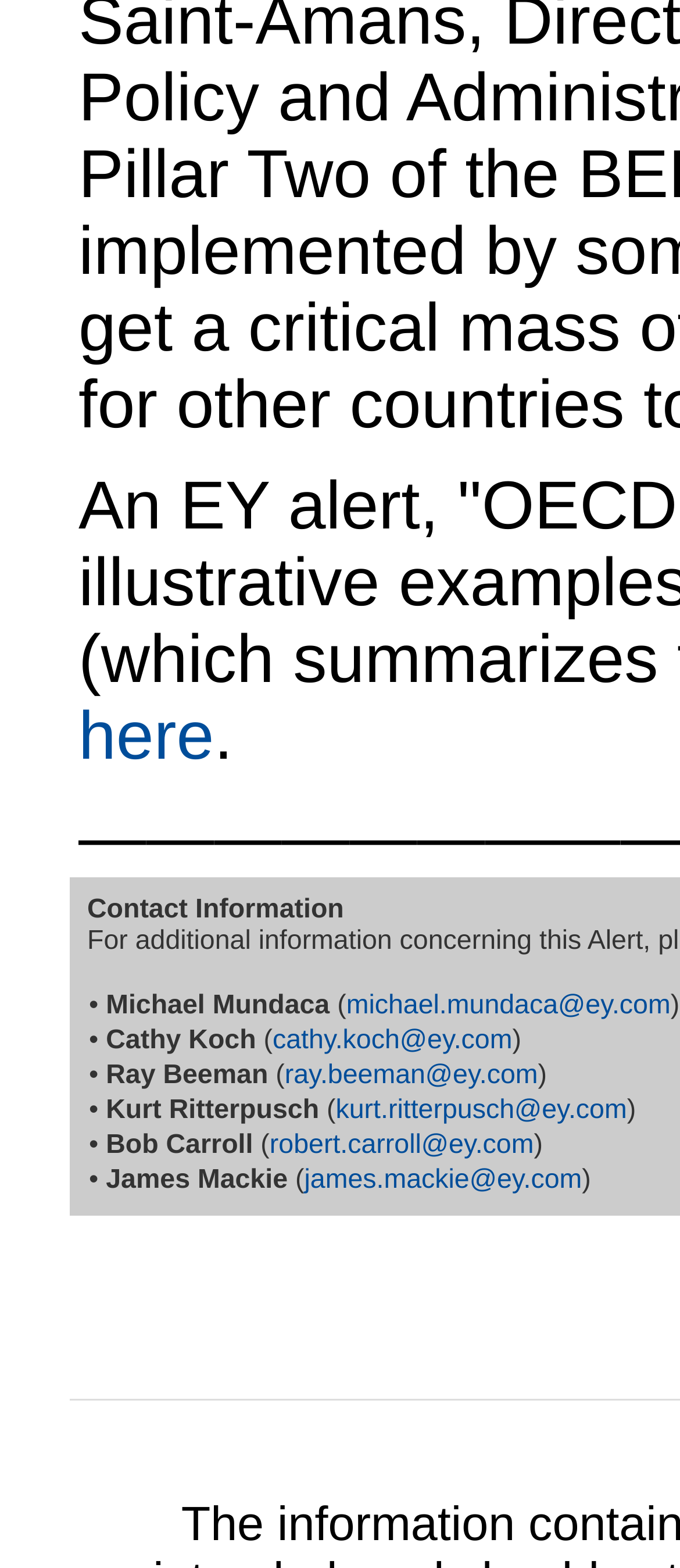What is the email address of Michael Mundaca?
Look at the screenshot and respond with a single word or phrase.

michael.mundaca@ey.com